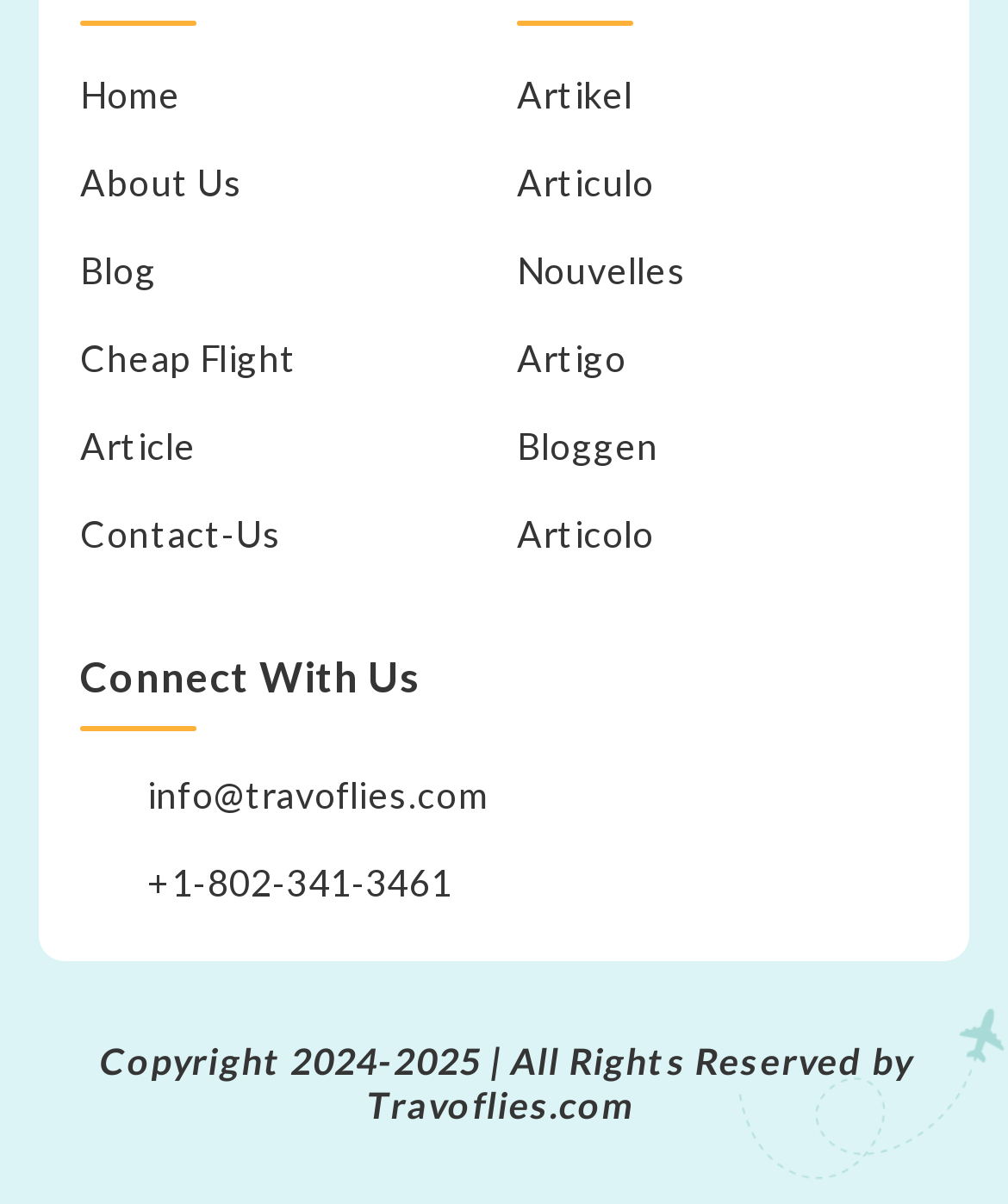What is the contact email address?
Answer briefly with a single word or phrase based on the image.

info@travoflies.com